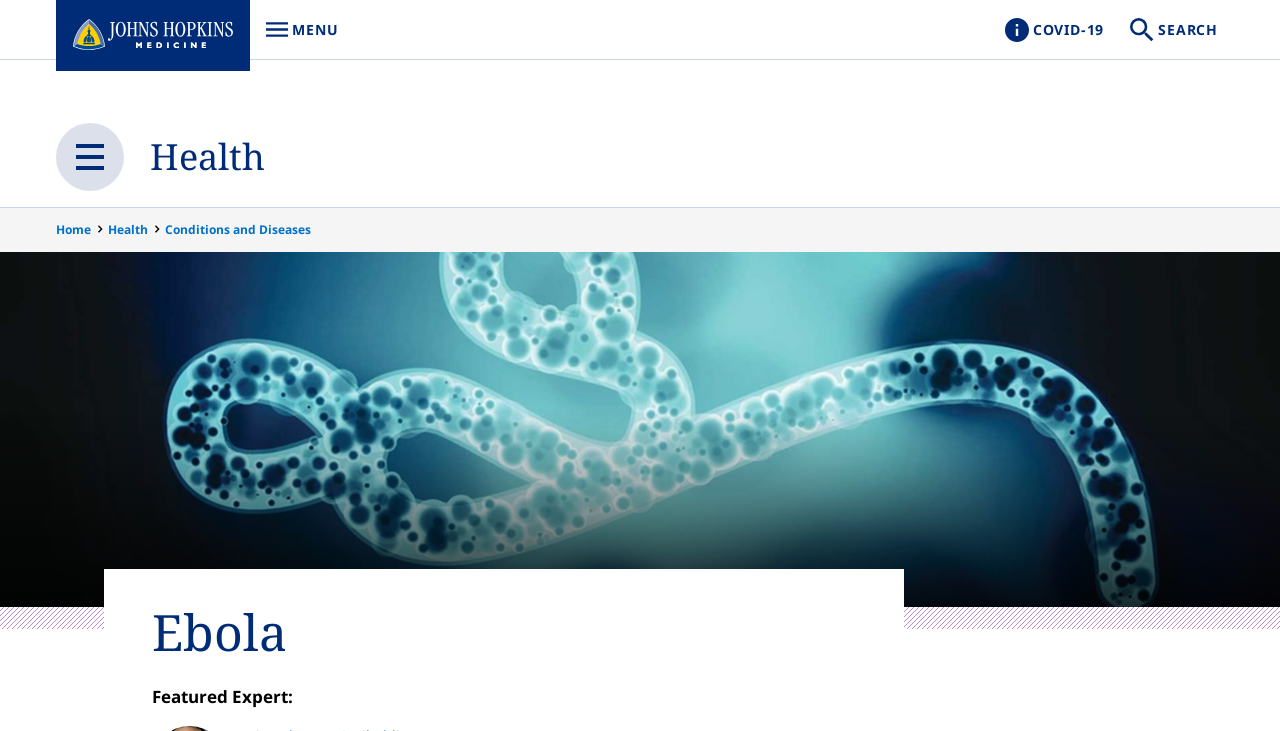Given the webpage screenshot and the description, determine the bounding box coordinates (top-left x, top-left y, bottom-right x, bottom-right y) that define the location of the UI element matching this description: Health

[0.084, 0.303, 0.126, 0.326]